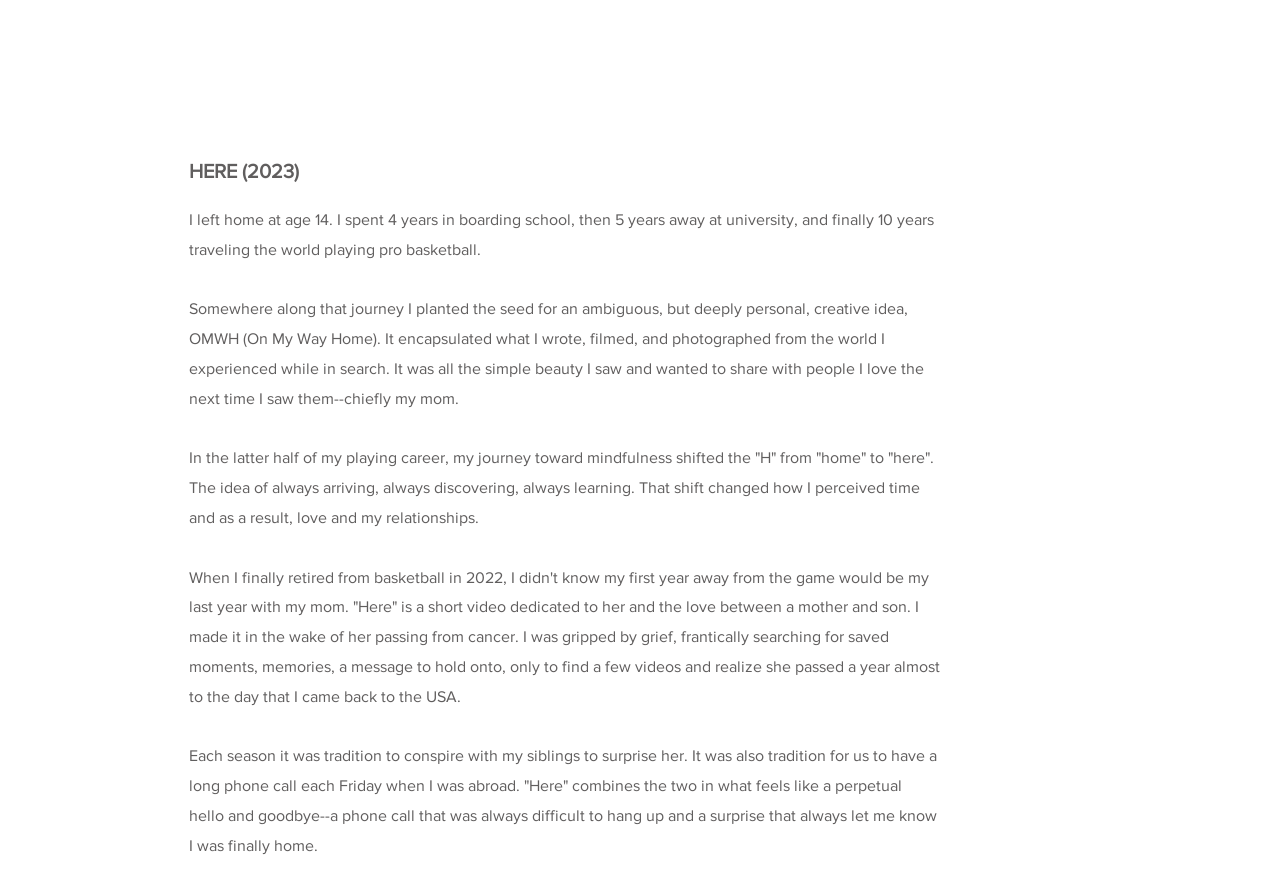Use a single word or phrase to answer the question: What is the title of the storytelling project described on this webpage?

HERE (2023)